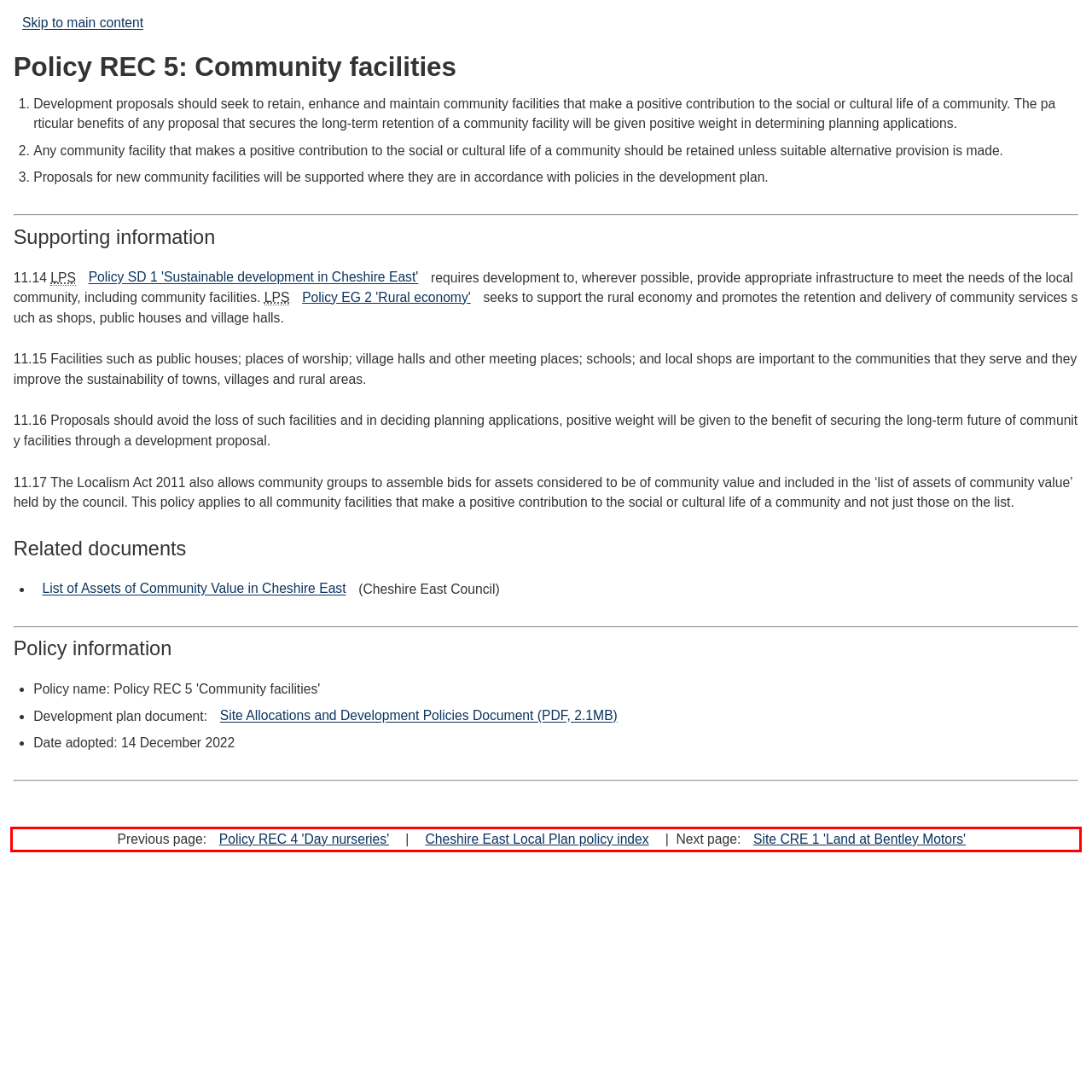Please analyze the provided webpage screenshot and perform OCR to extract the text content from the red rectangle bounding box.

Previous page: Policy REC 4 'Day nurseries' | Cheshire East Local Plan policy index | Next page: Site CRE 1 'Land at Bentley Motors'